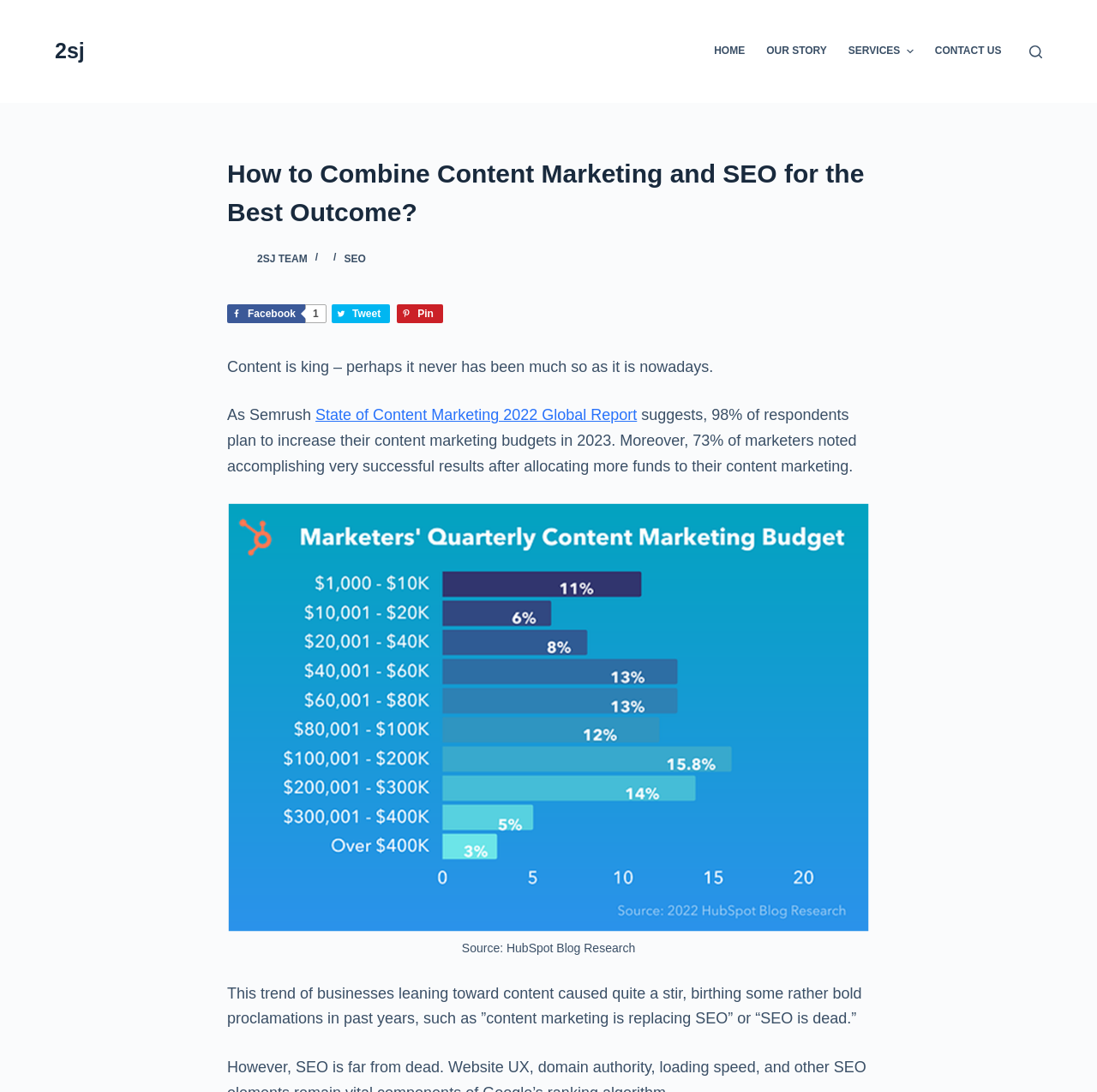Respond to the question below with a concise word or phrase:
What is the name of the team mentioned in the article?

2sj Team